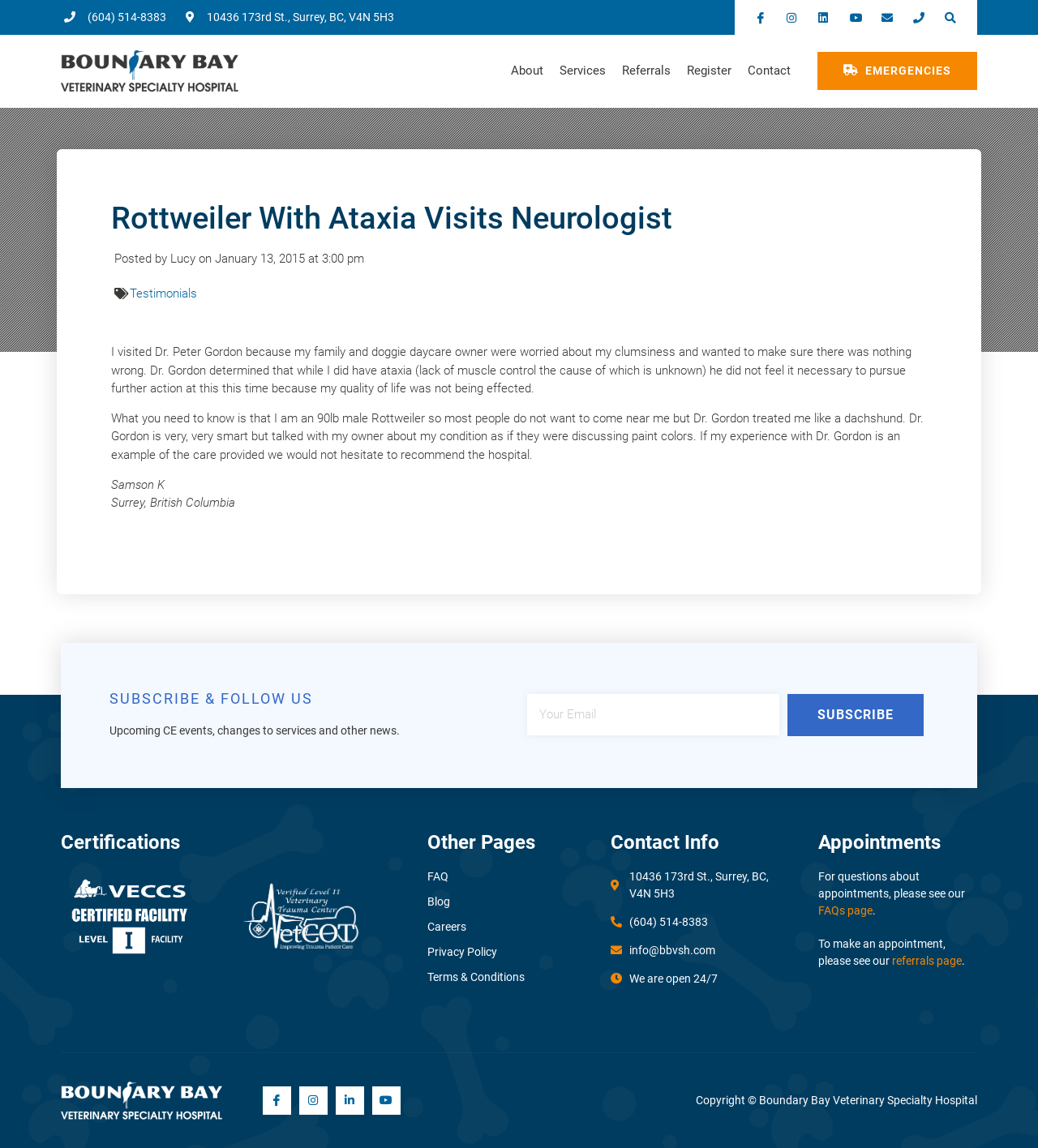Identify the bounding box coordinates of the area you need to click to perform the following instruction: "Subscribe to the newsletter".

[0.759, 0.605, 0.89, 0.641]